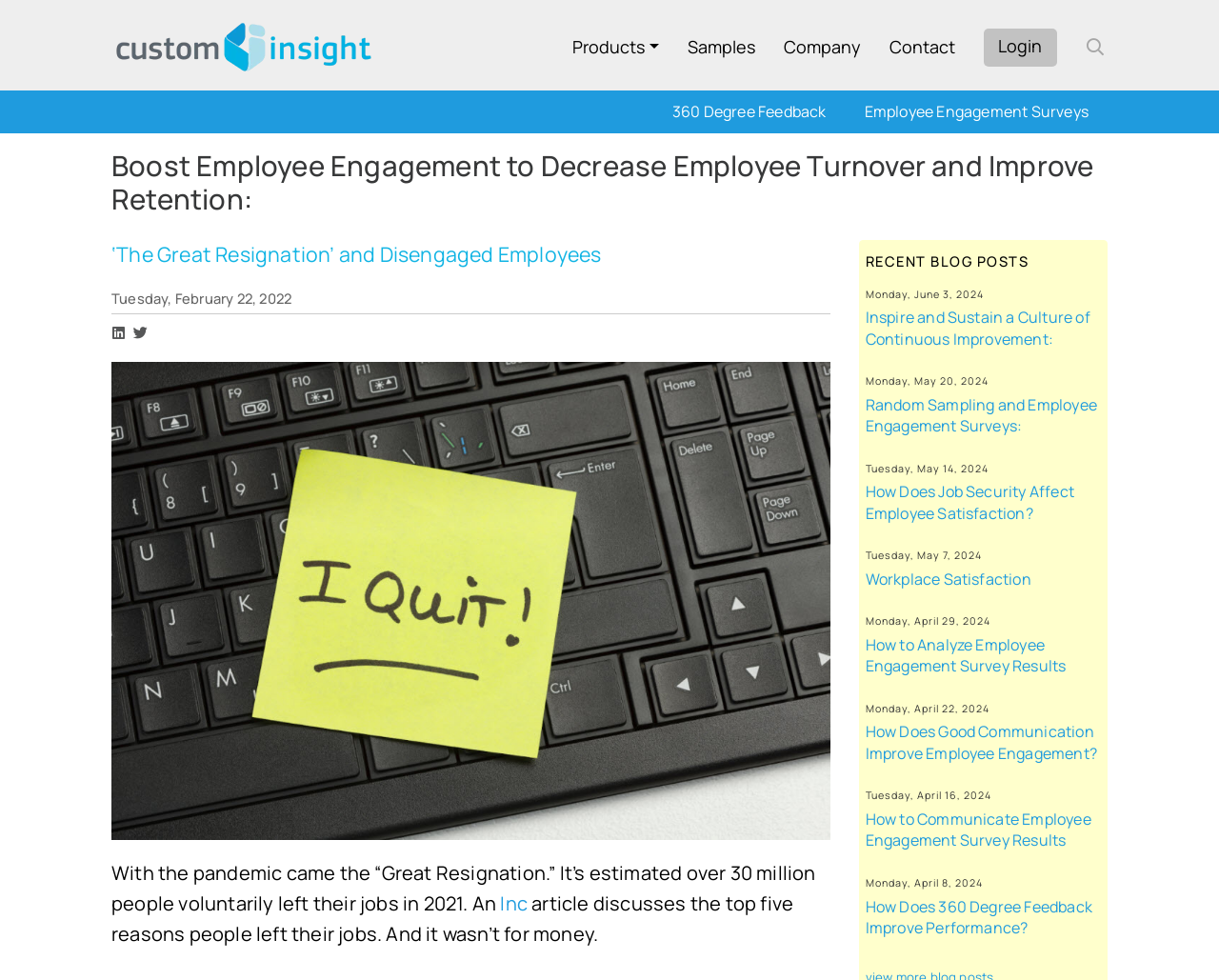Detail the webpage's structure and highlights in your description.

The webpage is focused on improving employee engagement, decreasing turnover, and improving retention in the context of the "Great Resignation." At the top, there is a logo with a link to "custominsight" accompanied by an image. Below this, there is a navigation menu with links to "Products," "Samples," "Company," "Contact," "Login," and a search form.

The main content of the page is divided into two sections. The first section has a heading that reads "Boost Employee Engagement to Decrease Employee Turnover and Improve Retention." Below this, there is a subheading "‘The Great Resignation’ and Disengaged Employees" followed by a date "Tuesday, February 22, 2022." There are also two social media links and a large image that takes up most of the width of the page.

The second section appears to be a blog or news feed with a heading "RECENT BLOG POSTS." Below this, there are several blog post summaries, each with a date, title, and a brief description. The blog posts are arranged in a vertical list, with the most recent post at the top. The titles of the blog posts include "Inspire and Sustain a Culture of Continuous Improvement," "Random Sampling and Employee Engagement Surveys," and "How Does Job Security Affect Employee Satisfaction?" among others.

Overall, the webpage is focused on providing information and resources related to employee engagement, turnover, and retention, with a emphasis on the "Great Resignation" and its impact on the workforce.